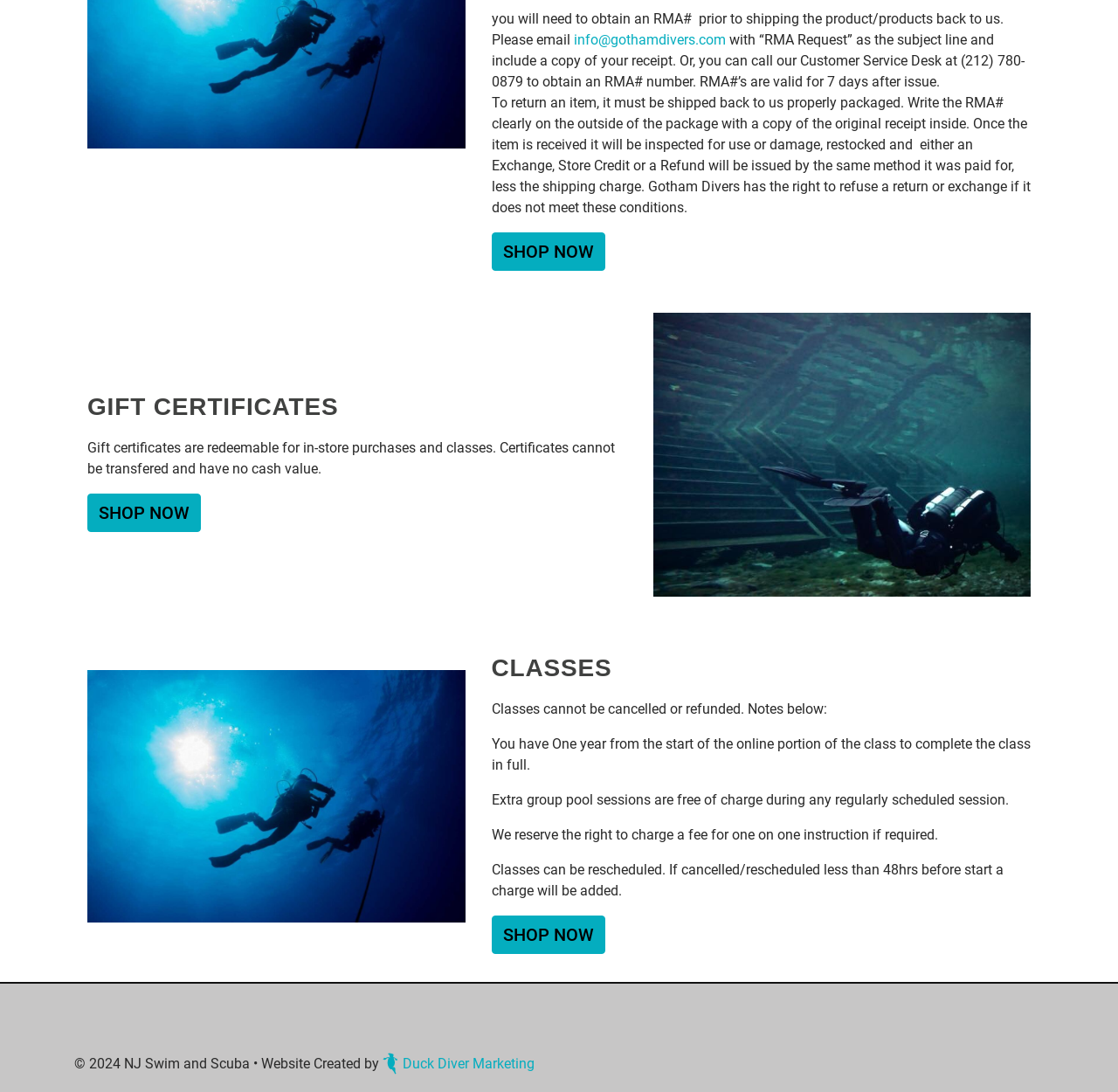Provide a brief response in the form of a single word or phrase:
Who created the website?

Duck Diver Marketing